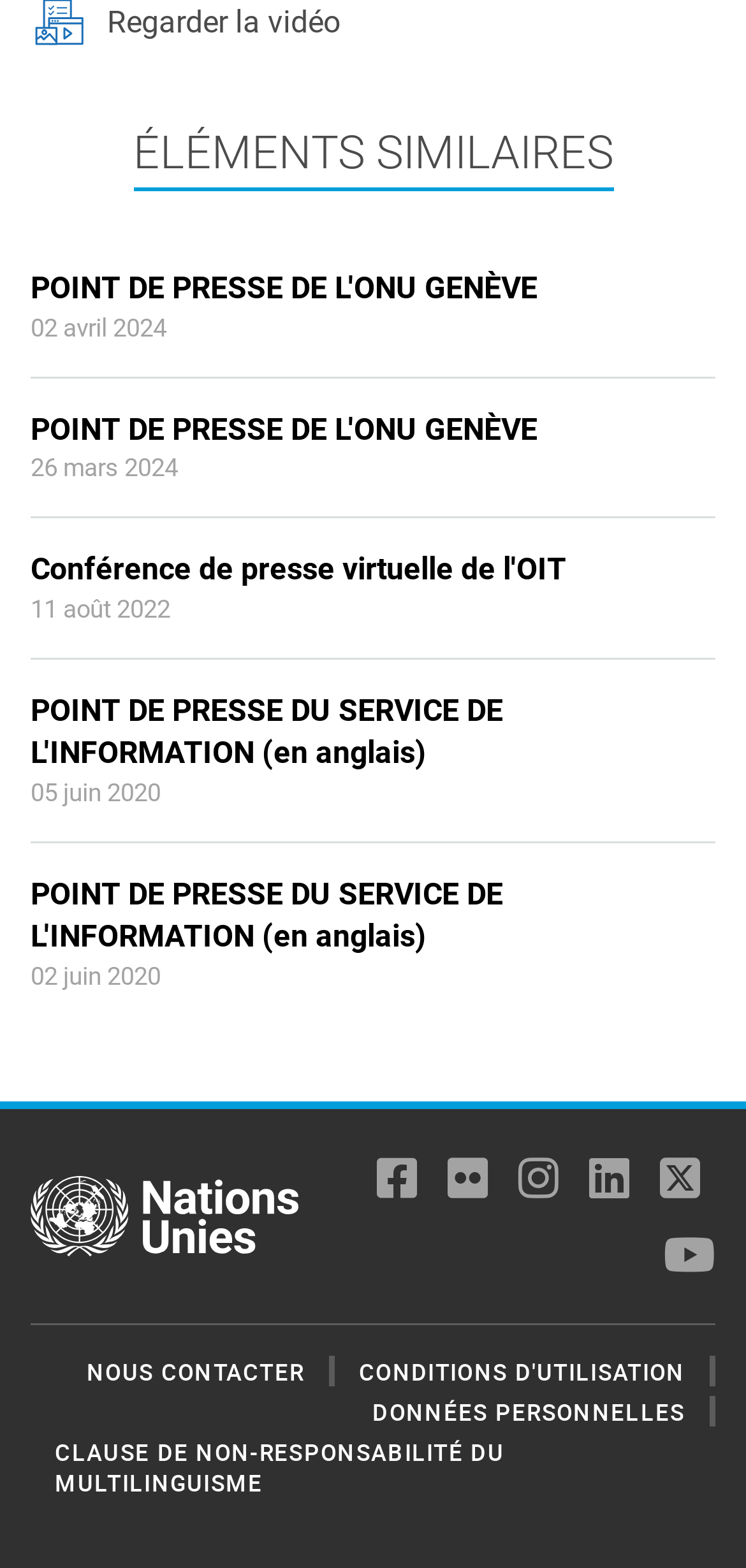Given the description: "Nous contacter", determine the bounding box coordinates of the UI element. The coordinates should be formatted as four float numbers between 0 and 1, [left, top, right, bottom].

[0.116, 0.864, 0.408, 0.884]